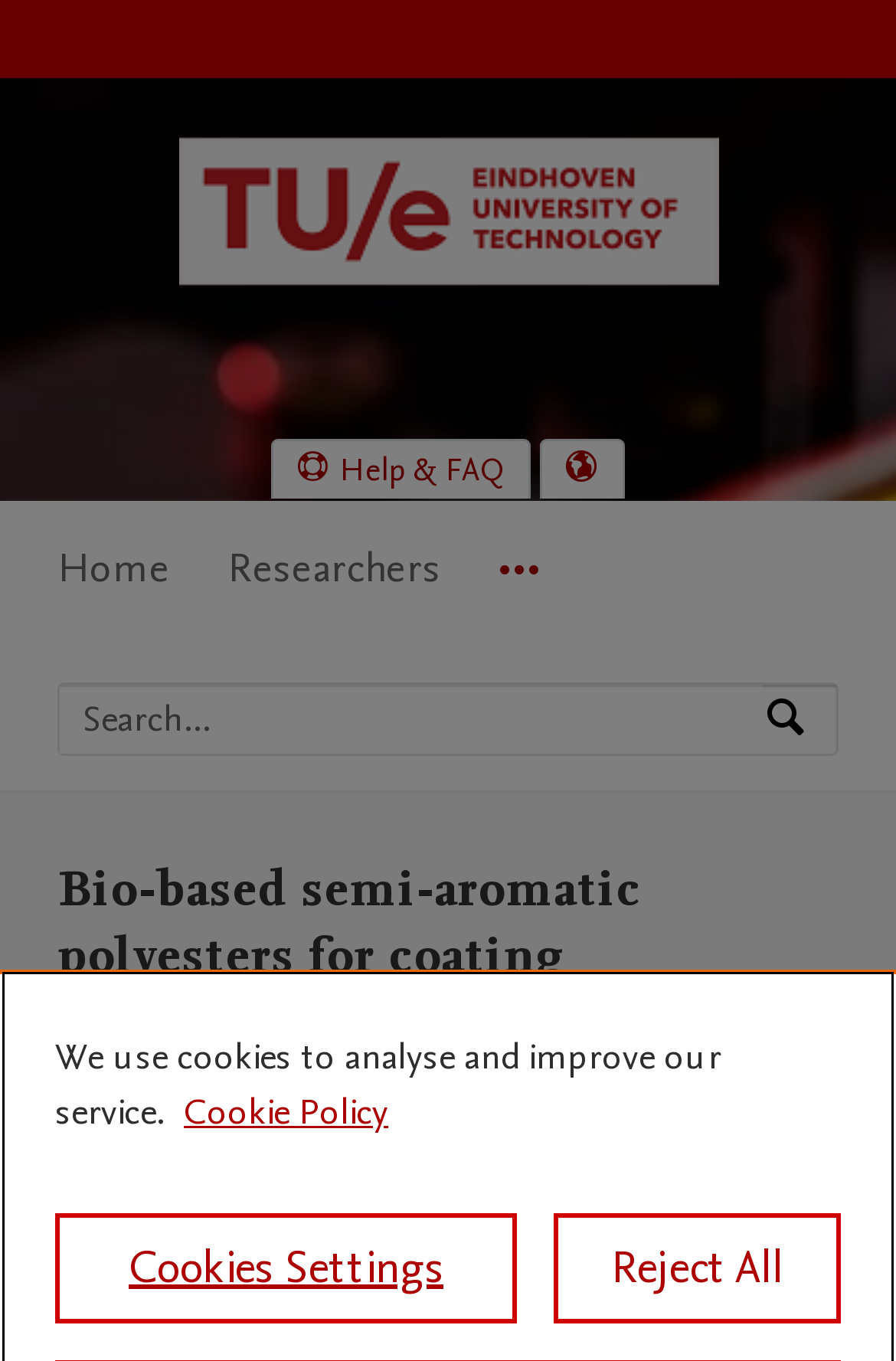Can you pinpoint the bounding box coordinates for the clickable element required for this instruction: "Go to help and FAQ"? The coordinates should be four float numbers between 0 and 1, i.e., [left, top, right, bottom].

[0.305, 0.324, 0.59, 0.366]